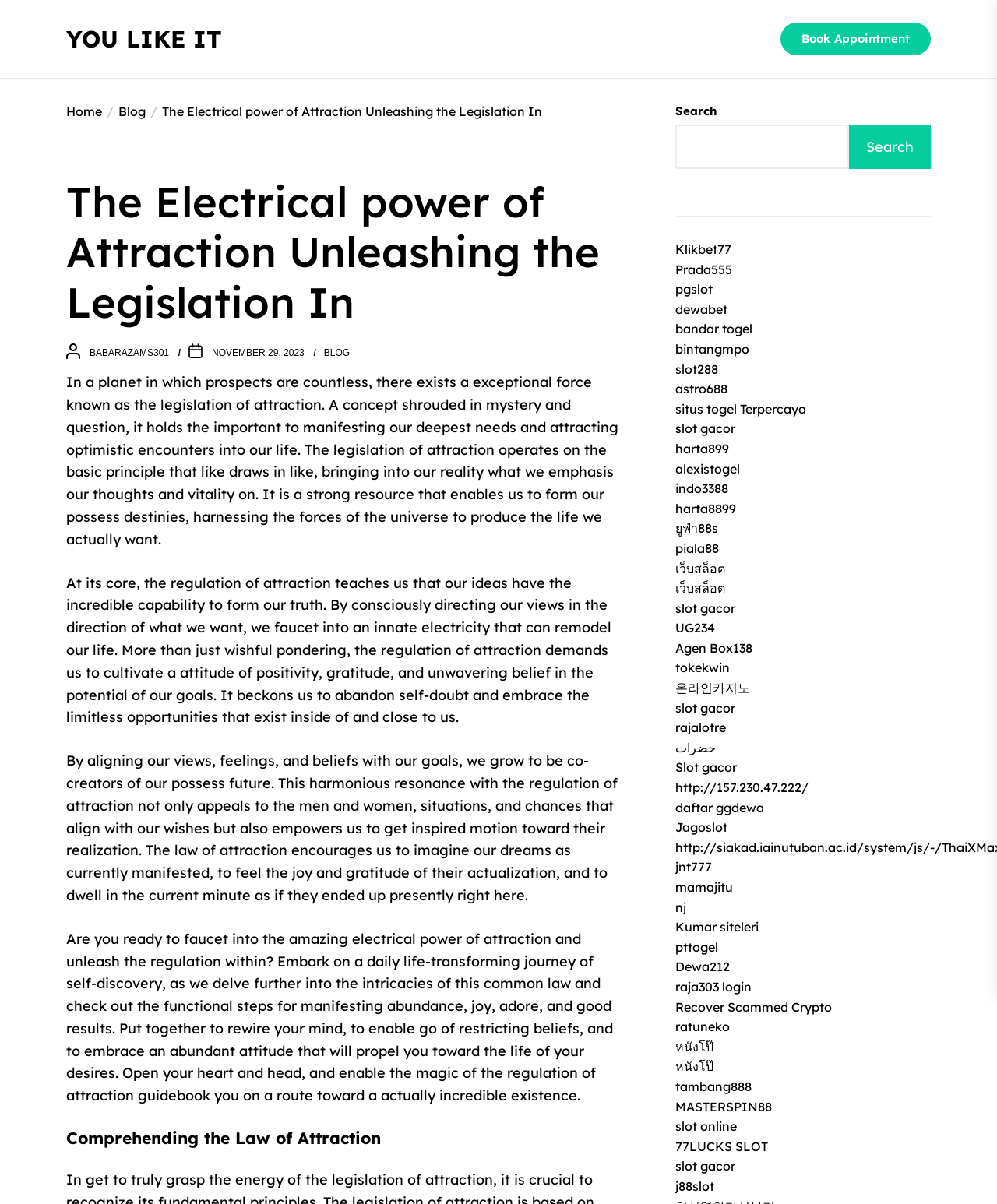Identify and provide the main heading of the webpage.

The Electrical power of Attraction Unleashing the Legislation In